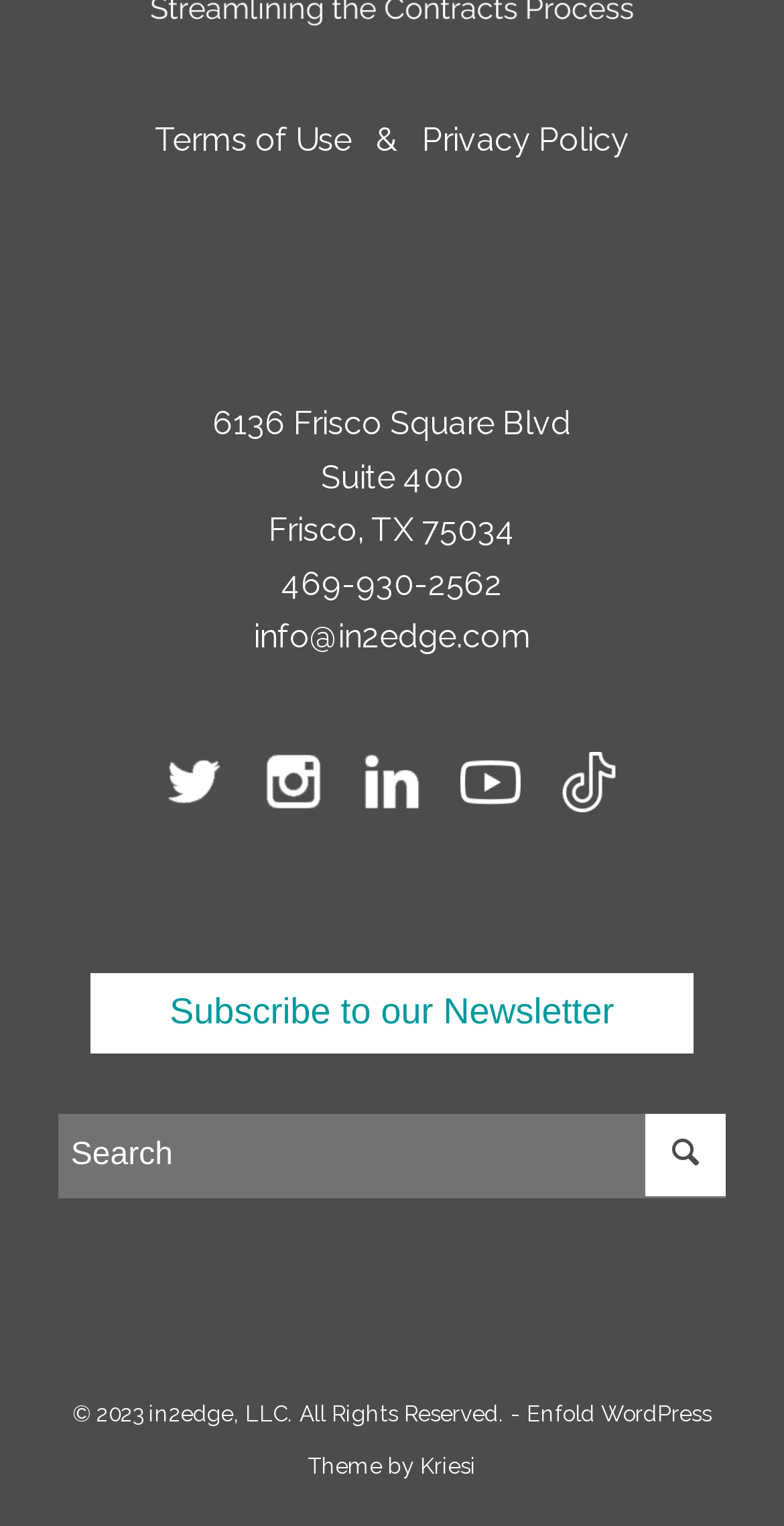Locate the bounding box coordinates of the area to click to fulfill this instruction: "Subscribe to newsletter". The bounding box should be presented as four float numbers between 0 and 1, in the order [left, top, right, bottom].

[0.115, 0.638, 0.885, 0.69]